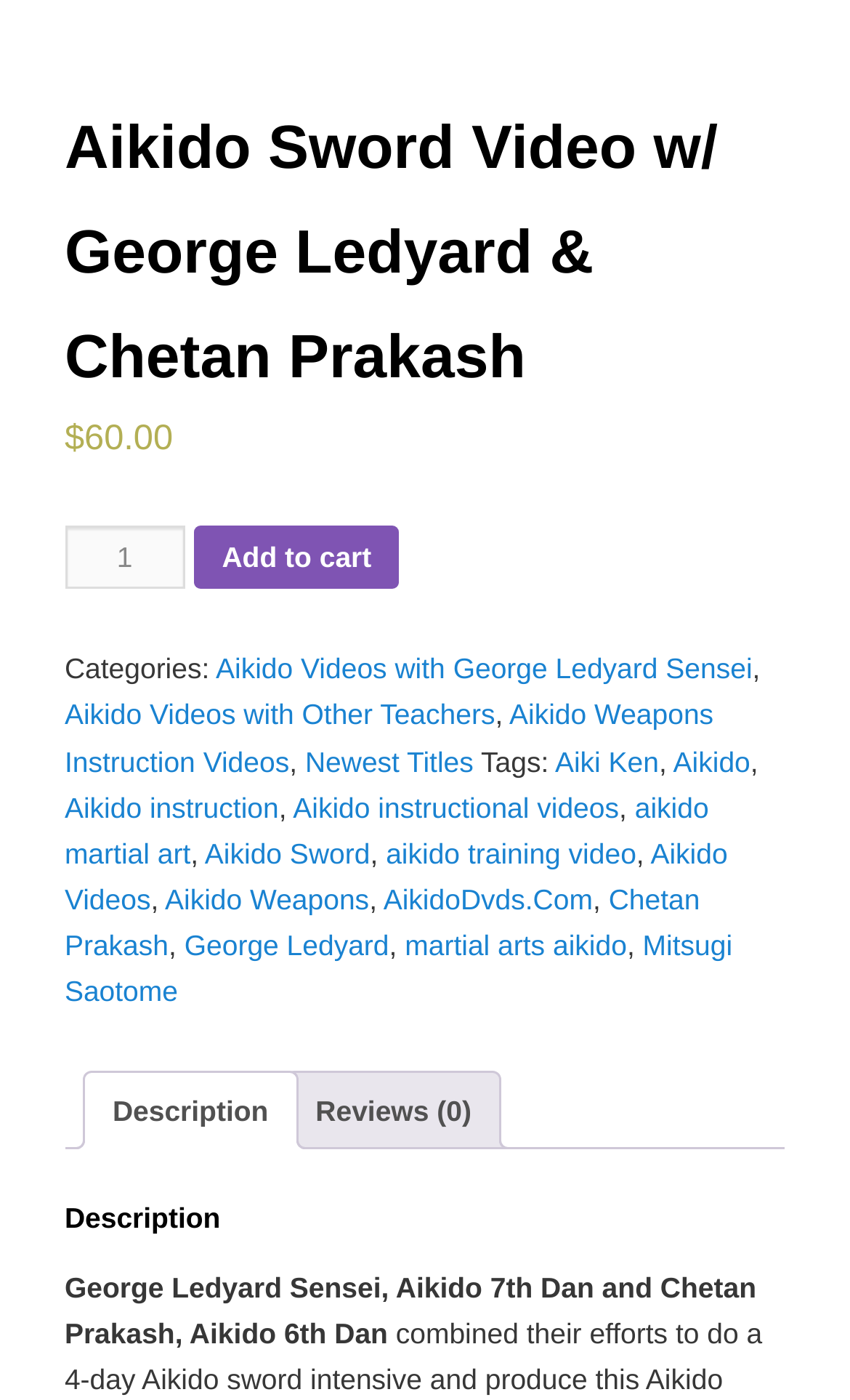What is the description of the Aikido Sword Video?
Using the image, elaborate on the answer with as much detail as possible.

The description of the Aikido Sword Video can be found in the 'Description' tab, which says 'George Ledyard Sensei, Aikido 7th Dan and Chetan Prakash, Aikido 6th Dan'. This is a brief summary of the video's content.